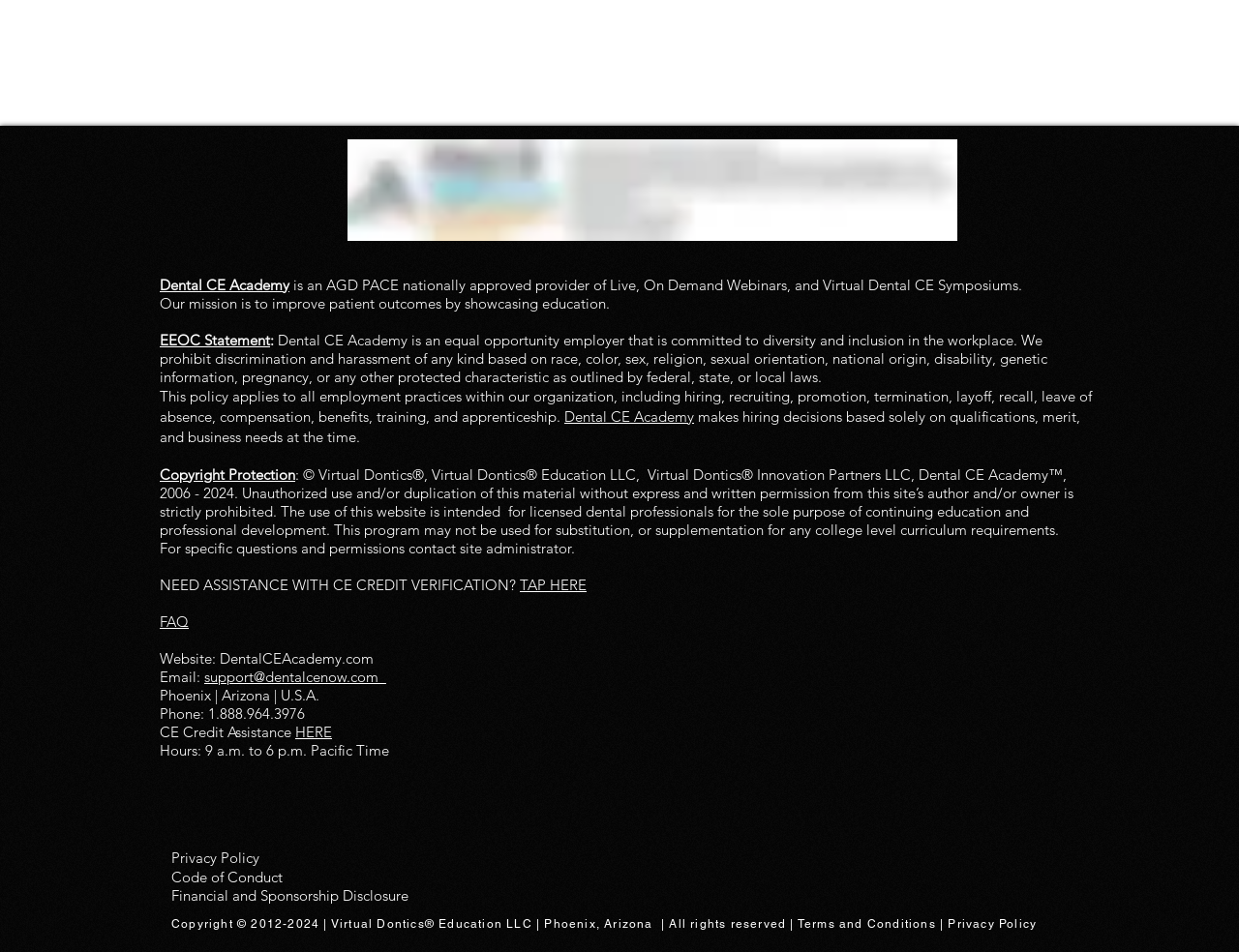Find the bounding box coordinates of the area to click in order to follow the instruction: "Click on the 'Home' link".

None